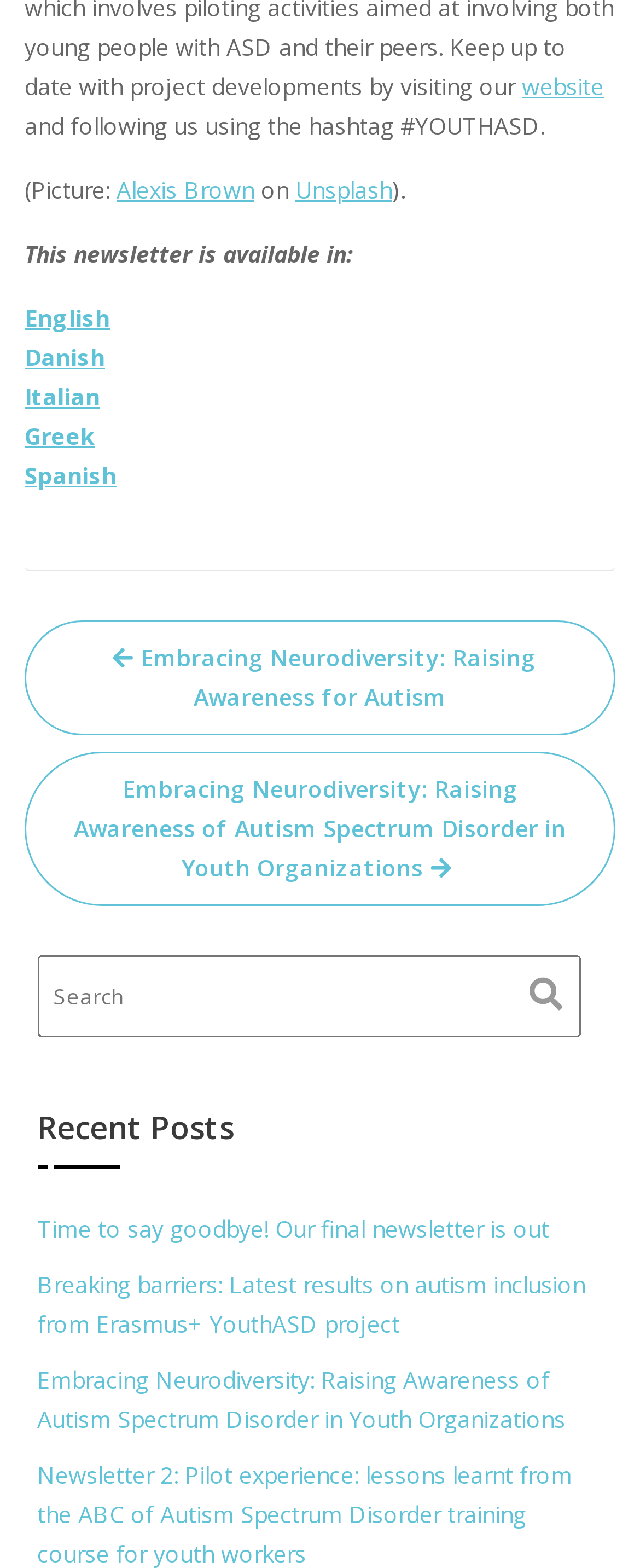What is the hashtag mentioned on the webpage?
Based on the image content, provide your answer in one word or a short phrase.

#YOUTHASD